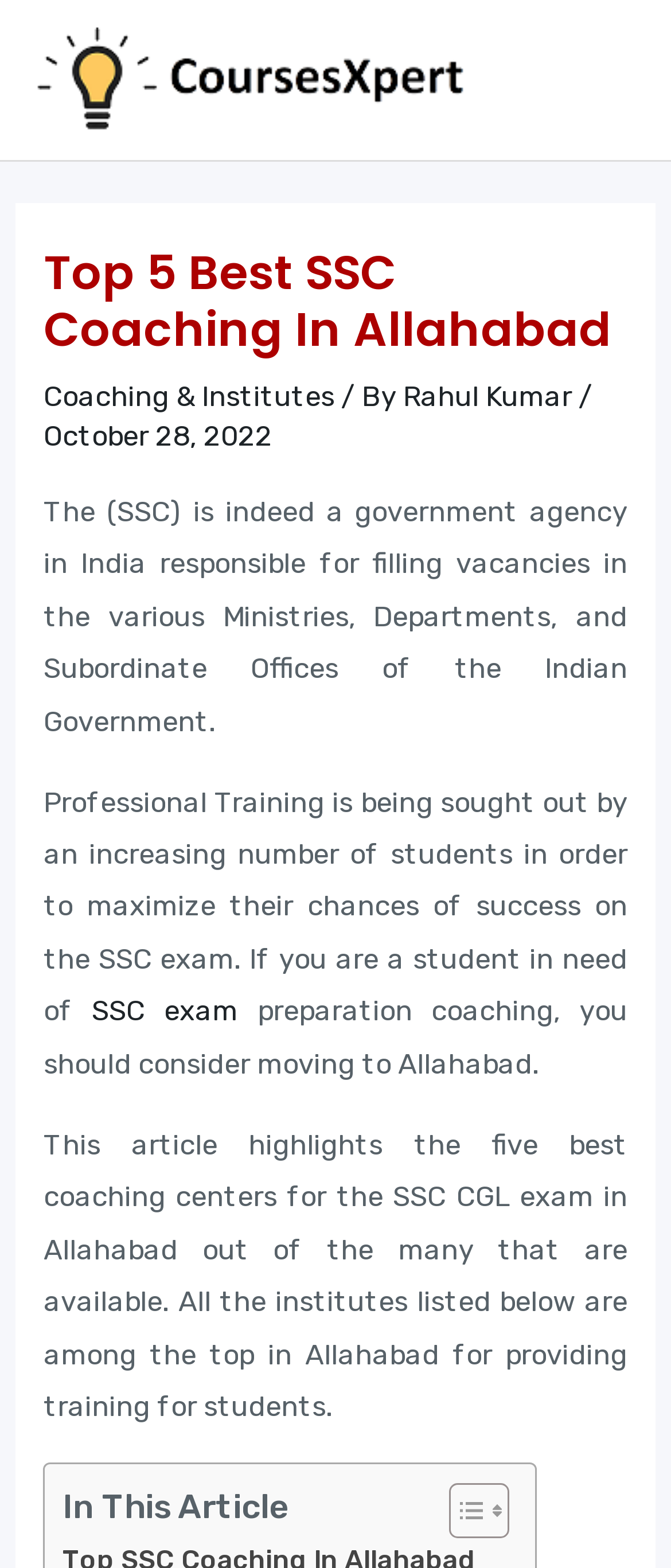Determine the main headline of the webpage and provide its text.

Top 5 Best SSC Coaching In Allahabad